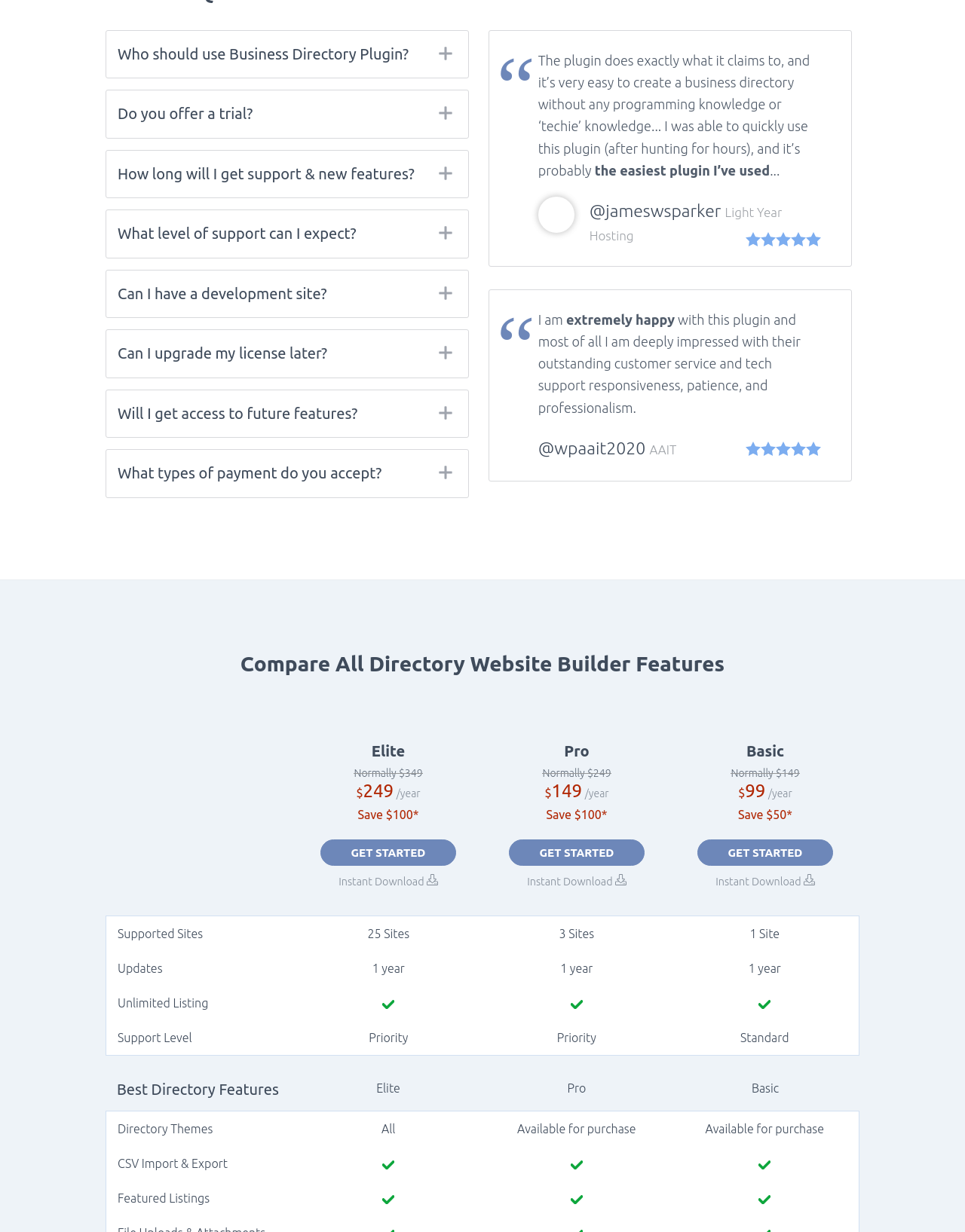Determine the bounding box coordinates for the area that needs to be clicked to fulfill this task: "Click on 'GET STARTED' under 'Elite' plan". The coordinates must be given as four float numbers between 0 and 1, i.e., [left, top, right, bottom].

[0.332, 0.681, 0.473, 0.702]